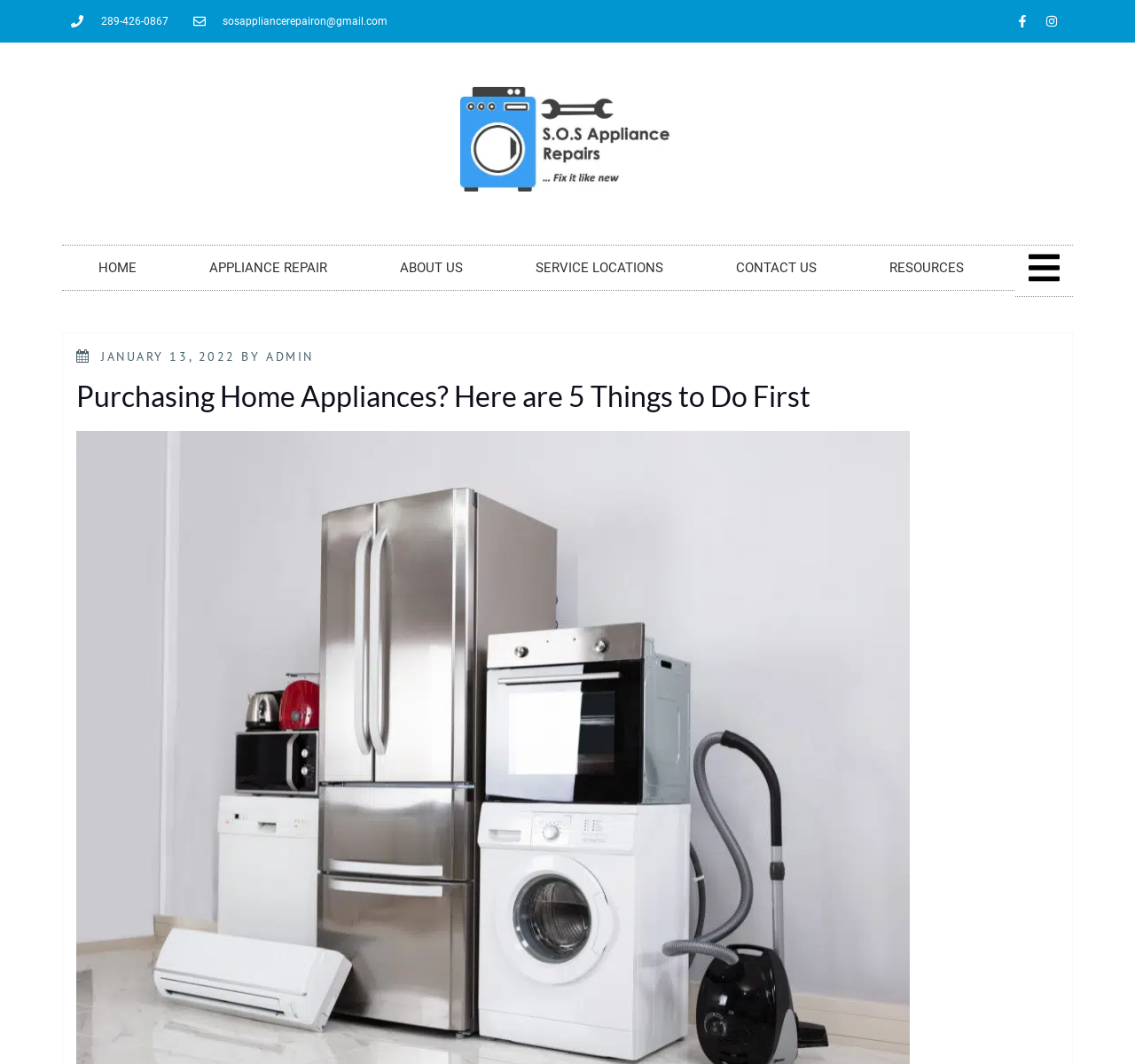Extract the bounding box of the UI element described as: "recipe".

None